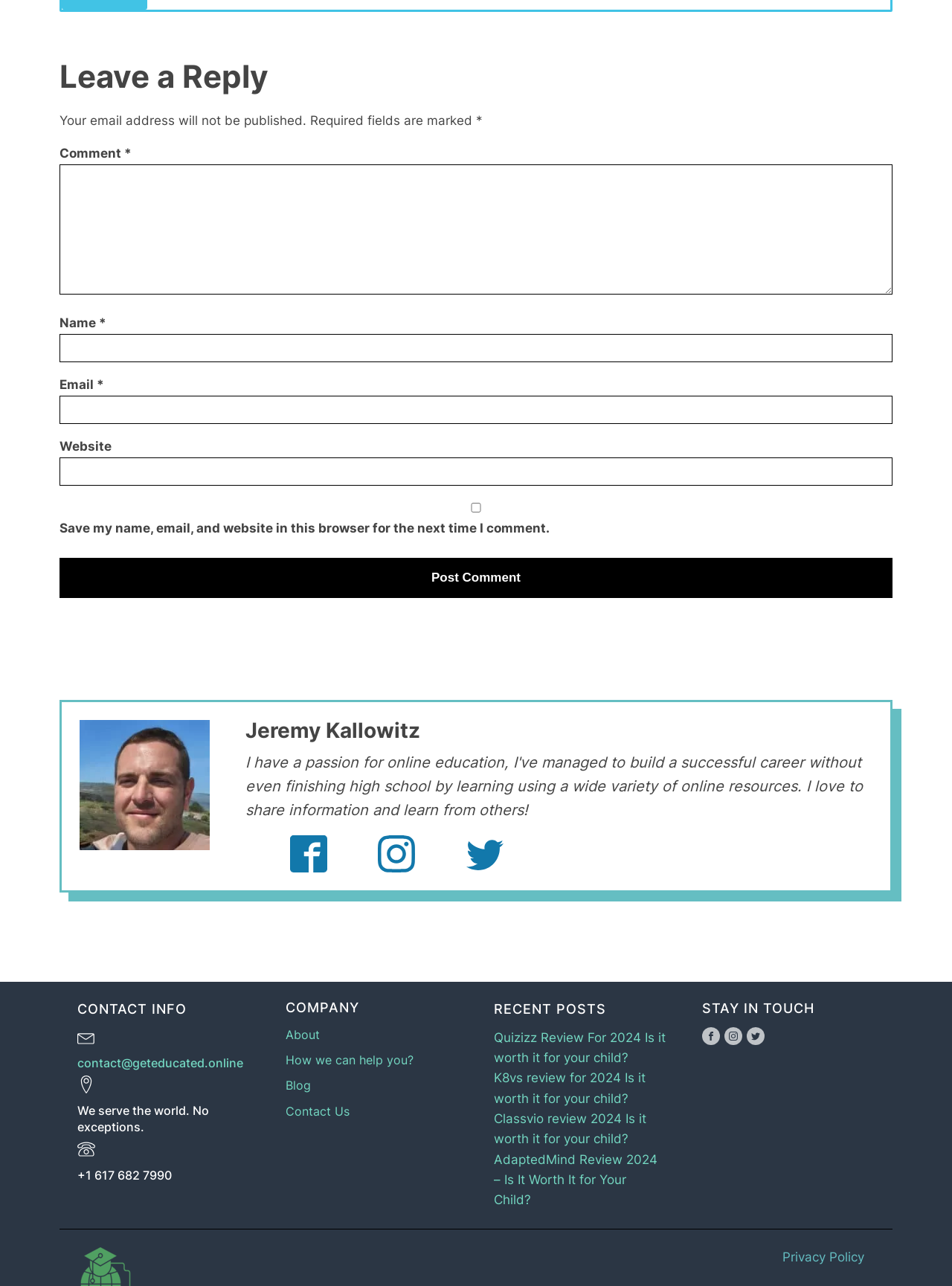Please determine the bounding box coordinates for the element with the description: "How we can help you?".

[0.3, 0.818, 0.434, 0.831]